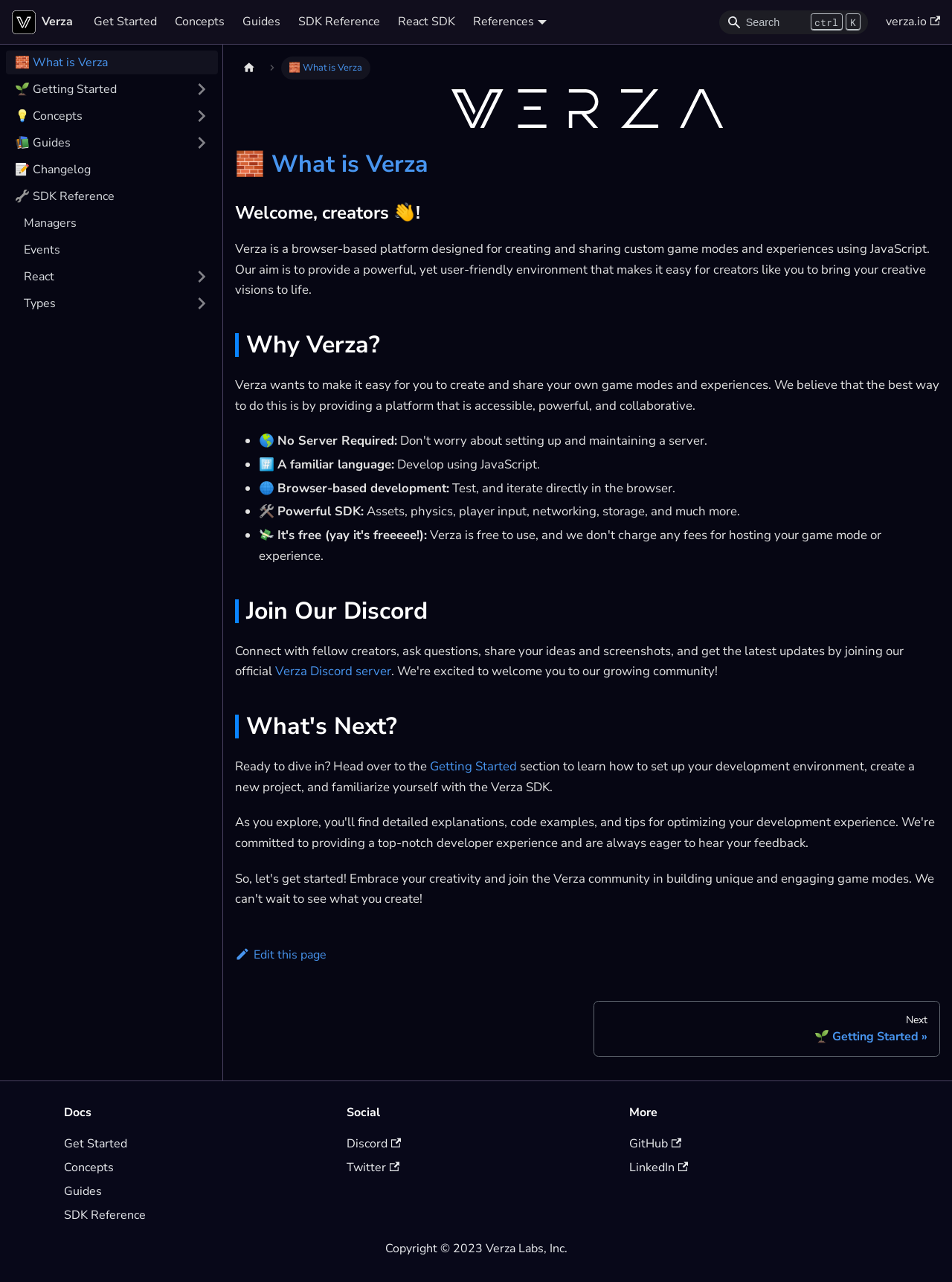Determine the bounding box coordinates of the region that needs to be clicked to achieve the task: "Join the Verza Discord server".

[0.289, 0.517, 0.411, 0.53]